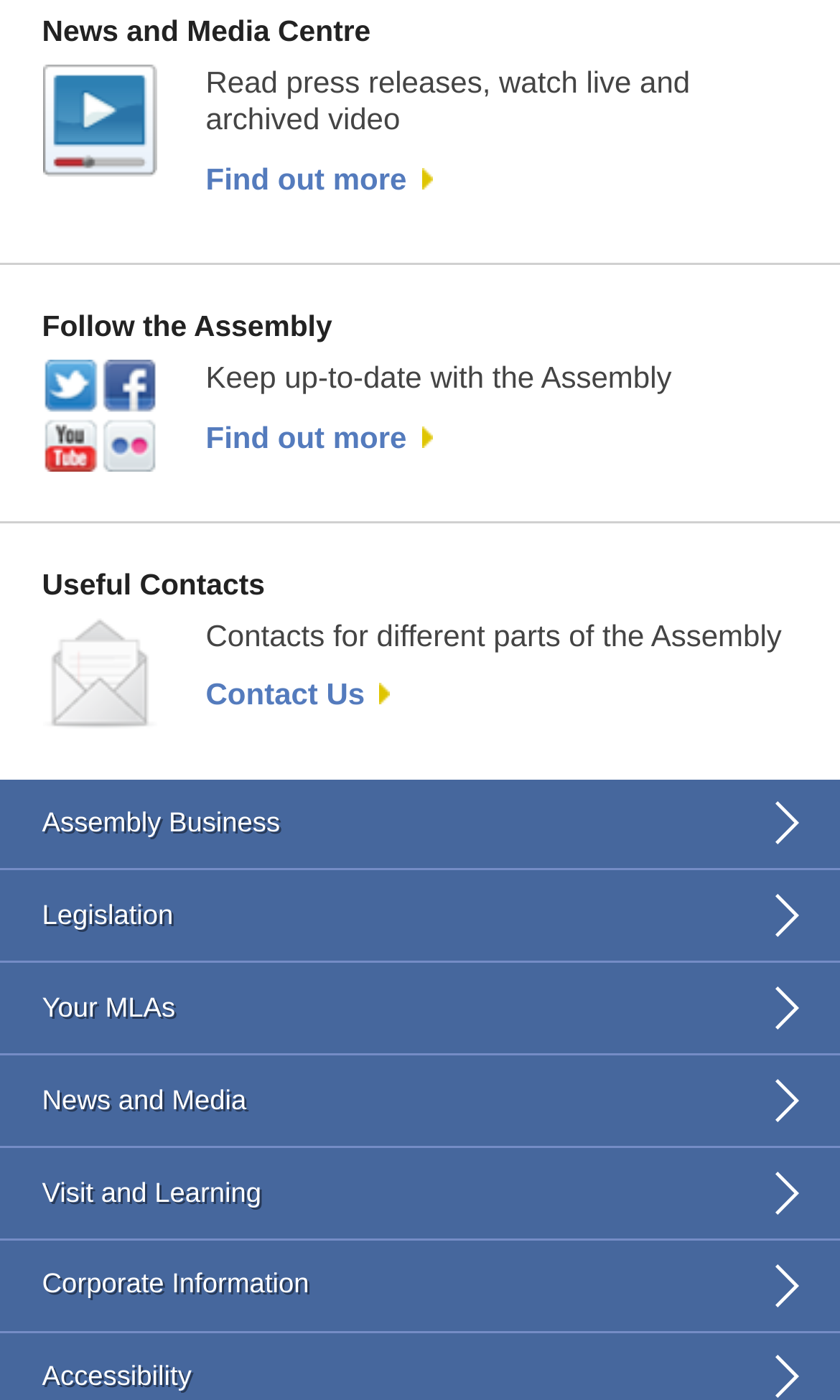Based on the element description Contact Us, identify the bounding box coordinates for the UI element. The coordinates should be in the format (top-left x, top-left y, bottom-right x, bottom-right y) and within the 0 to 1 range.

[0.245, 0.483, 0.465, 0.508]